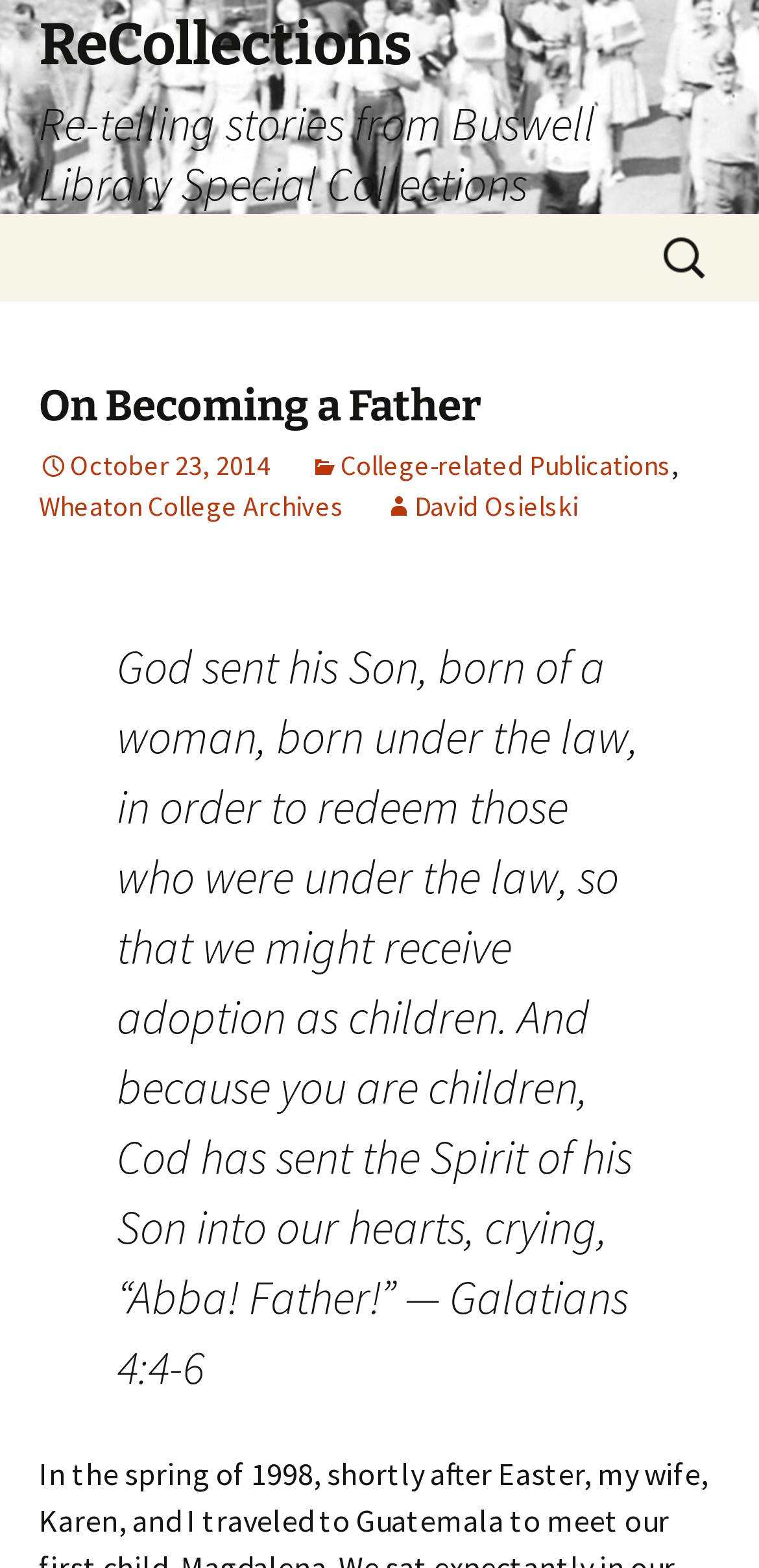What is the Bible verse mentioned in the webpage?
Look at the screenshot and respond with a single word or phrase.

Galatians 4:4-6